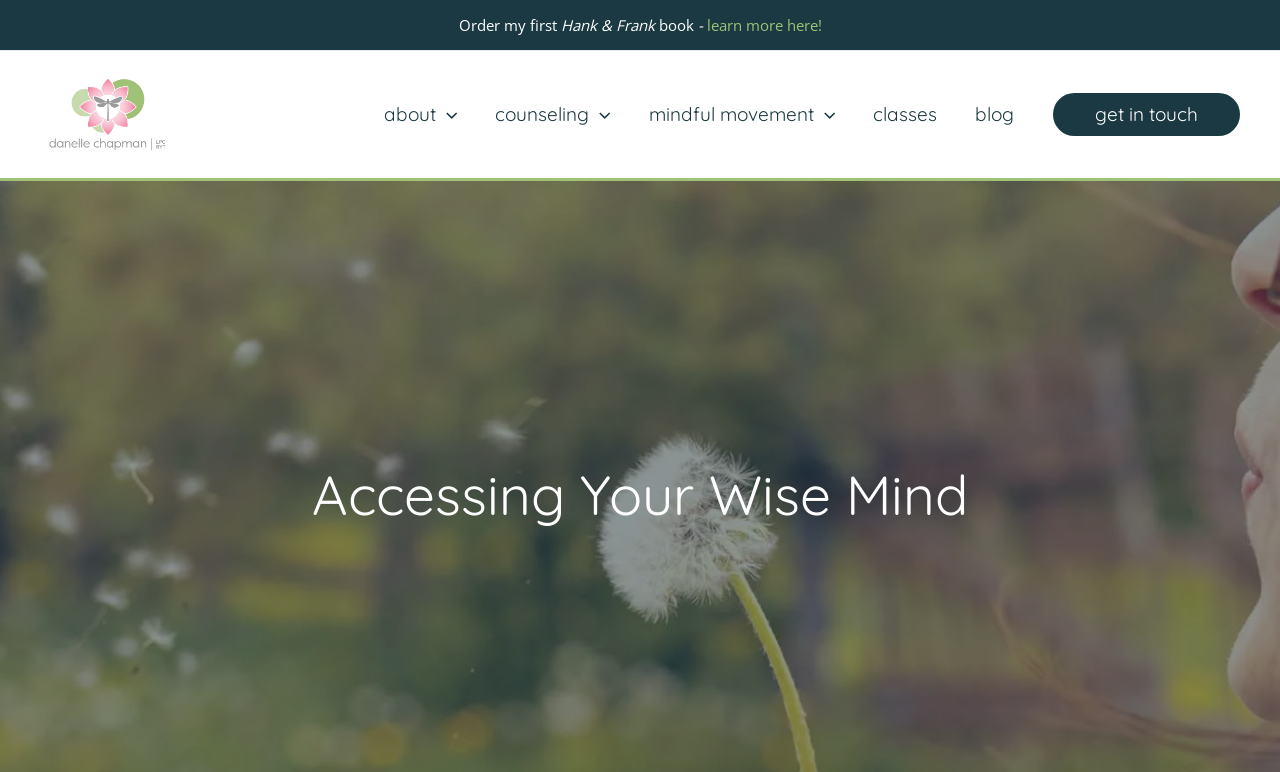Pinpoint the bounding box coordinates of the area that must be clicked to complete this instruction: "access counseling services".

[0.372, 0.103, 0.492, 0.193]